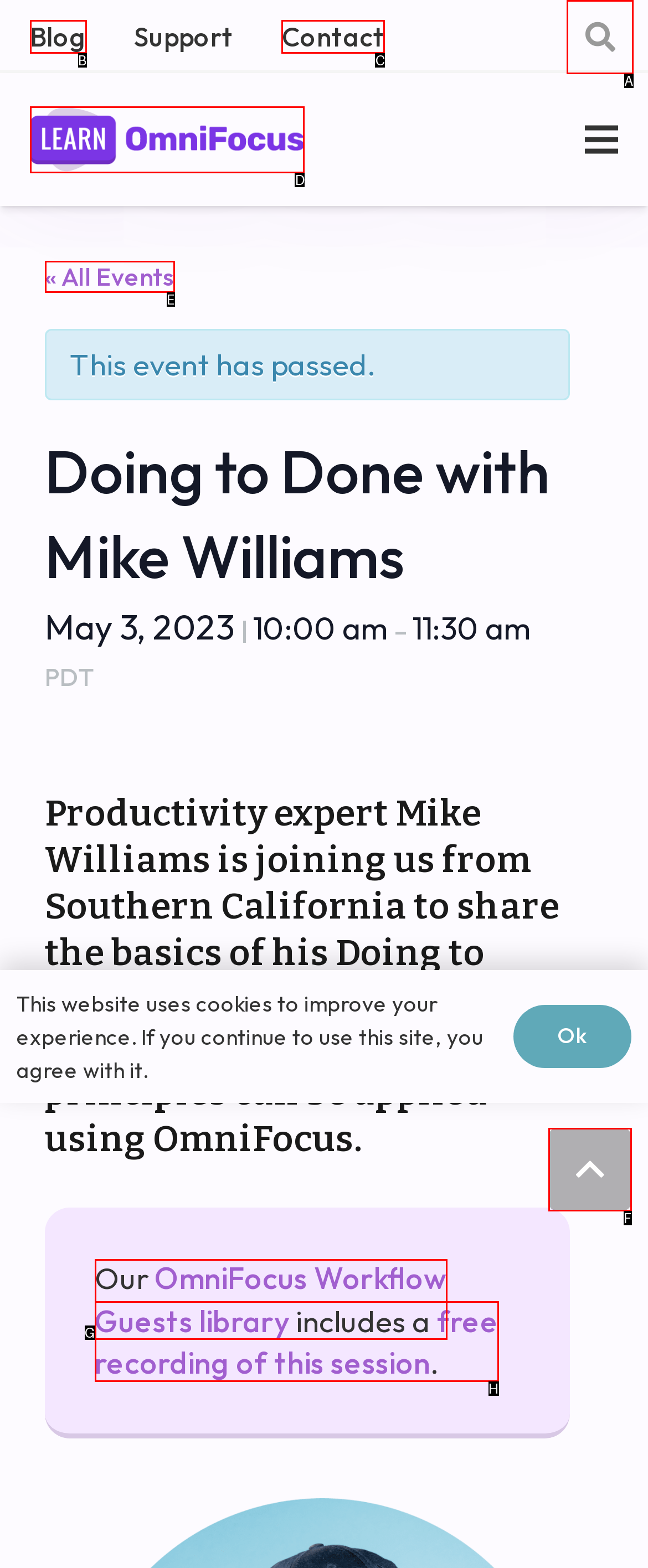Identify the correct option to click in order to complete this task: Click the 'Search' button
Answer with the letter of the chosen option directly.

A